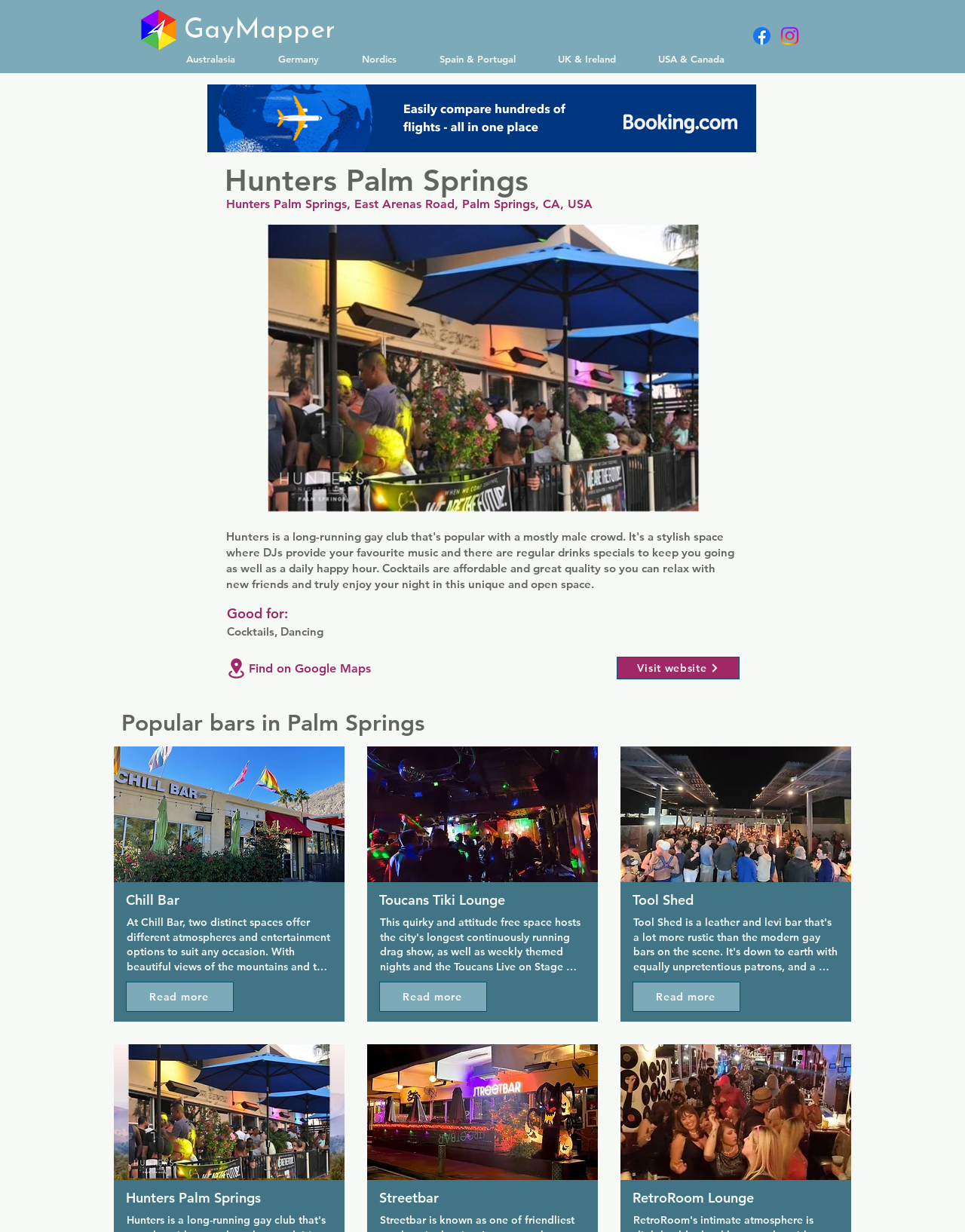Determine the coordinates of the bounding box for the clickable area needed to execute this instruction: "Search for something".

None